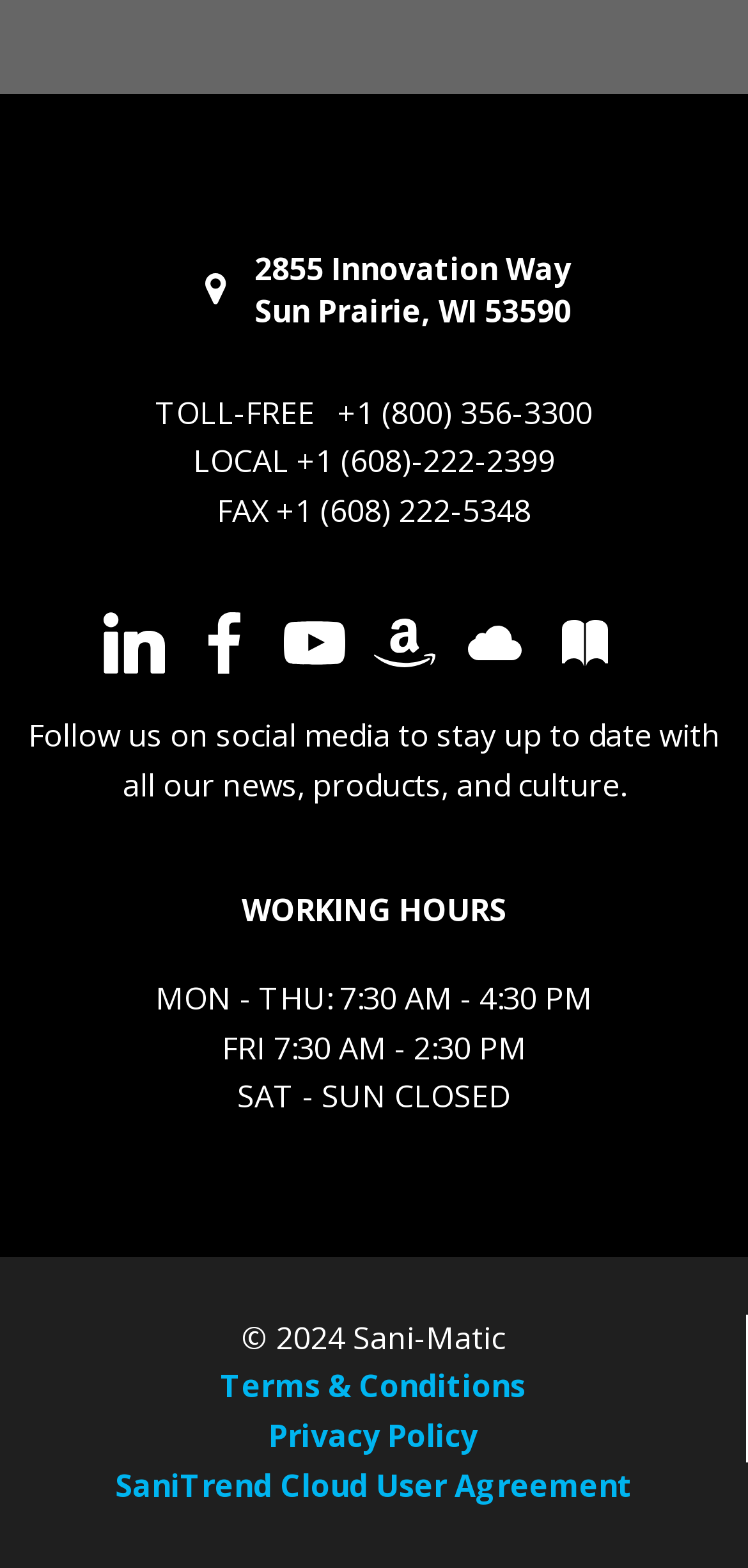Locate the bounding box coordinates of the clickable part needed for the task: "Subscribe to our Mailing List".

None